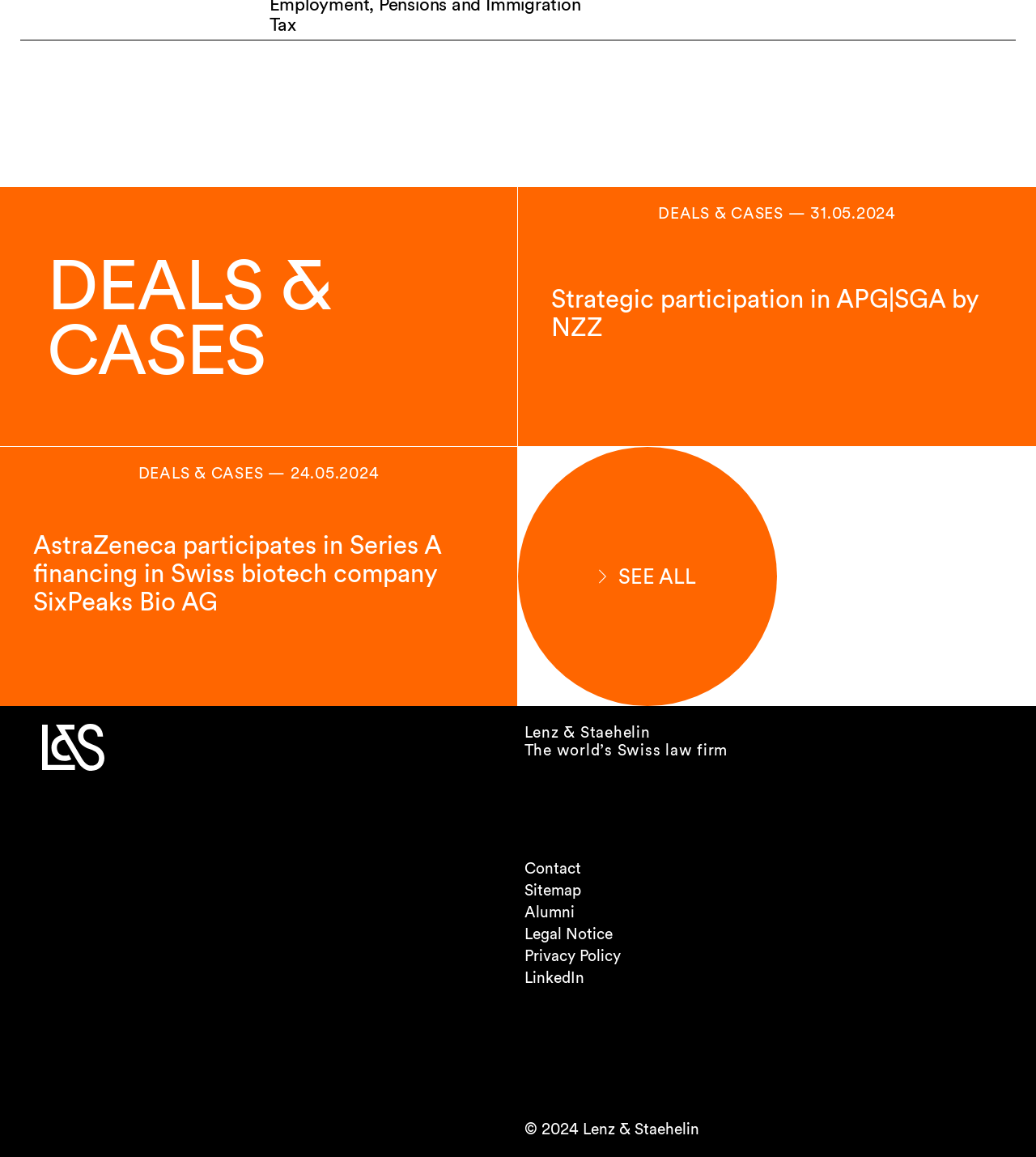Please answer the following question using a single word or phrase: 
What is the name of the company in the logo image?

Snowflake Productions GmbH